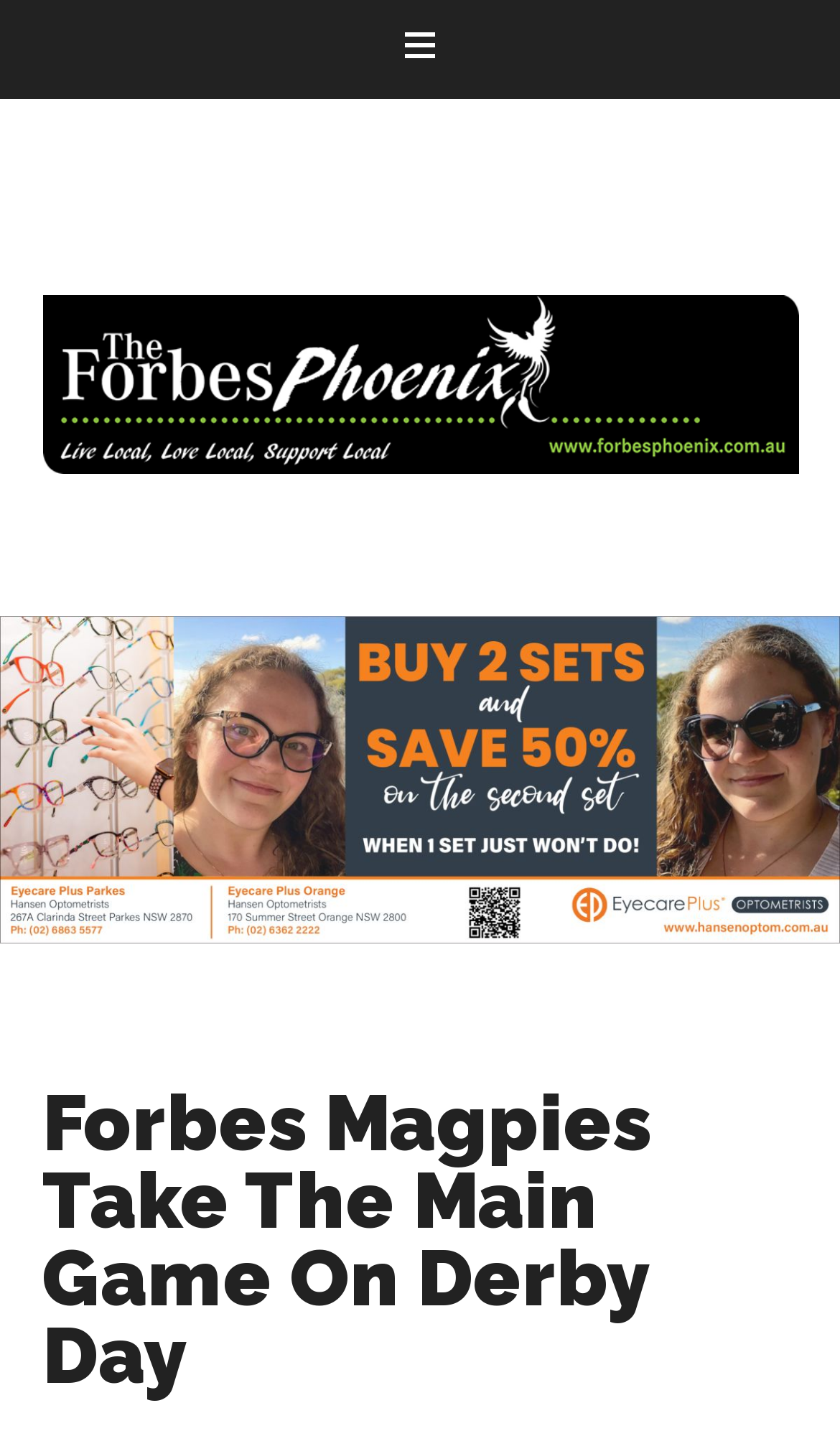What is the ratio of the width of the image to the width of the webpage? From the image, respond with a single word or brief phrase.

1